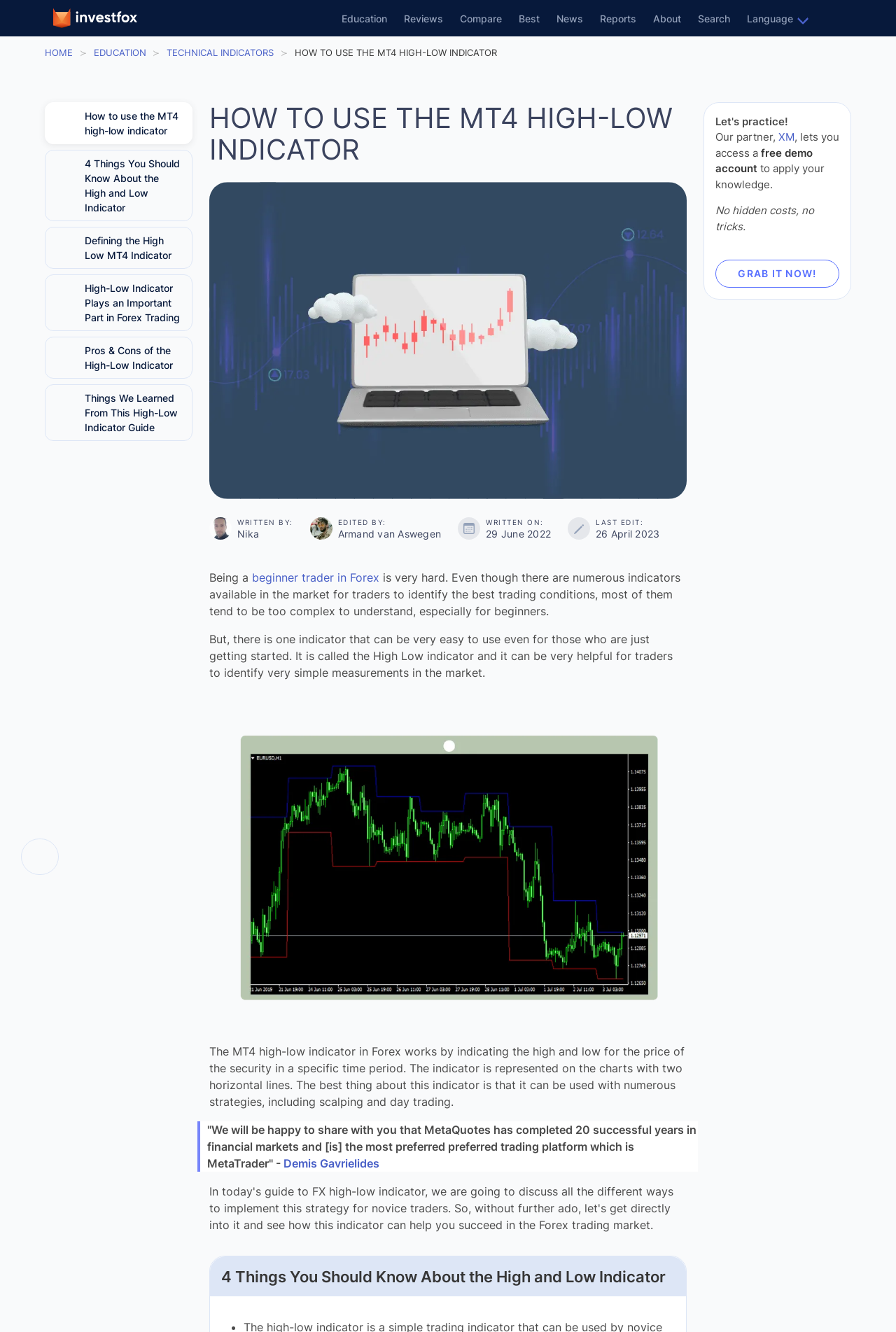Describe all significant elements and features of the webpage.

This webpage is about using High and Low indicators on MT4, a trading platform. At the top, there is a navigation menu with links to different sections of the website, including Education, Reviews, Compare, Best, News, Reports, and About. Below the navigation menu, there is a breadcrumbs section with links to Home, Education, Technical Indicators, and the current page, How to Use the MT4 High-Low Indicator.

The main content of the page is divided into several sections. The first section has a heading "How to Use the MT4 High-Low Indicator" and an image related to the topic. Below the heading, there is a brief introduction to the High-Low indicator, explaining that it is easy to use, even for beginner traders.

The next section has several subheadings, including "4 Things You Should Know About the High and Low Indicator", "Defining the High Low MT4 Indicator", "High-Low Indicator Plays an Important Part in Forex Trading", "Pros & Cons of the High-Low Indicator", and "Things We Learned From This High-Low Indicator Guide". Each subheading is followed by a brief paragraph of text explaining the topic.

On the right side of the page, there is a section with information about the author and editor of the article, including their names and photos. Below this section, there is a section with information about when the article was written and last edited.

The main content of the page continues with a section explaining how the High-Low indicator works, including an image of a chart with the indicator. The text explains that the indicator is represented by two horizontal lines on the chart and can be used with various trading strategies.

The page also includes a blockquote with a quote from Demis Gavrielides, and a section with a heading "4 Things You Should Know About the High and Low Indicator". At the bottom of the page, there is a section promoting a free demo account with XM, a partner of the website.

Overall, the webpage is well-structured and easy to navigate, with clear headings and concise text explaining the topic of using High and Low indicators on MT4.